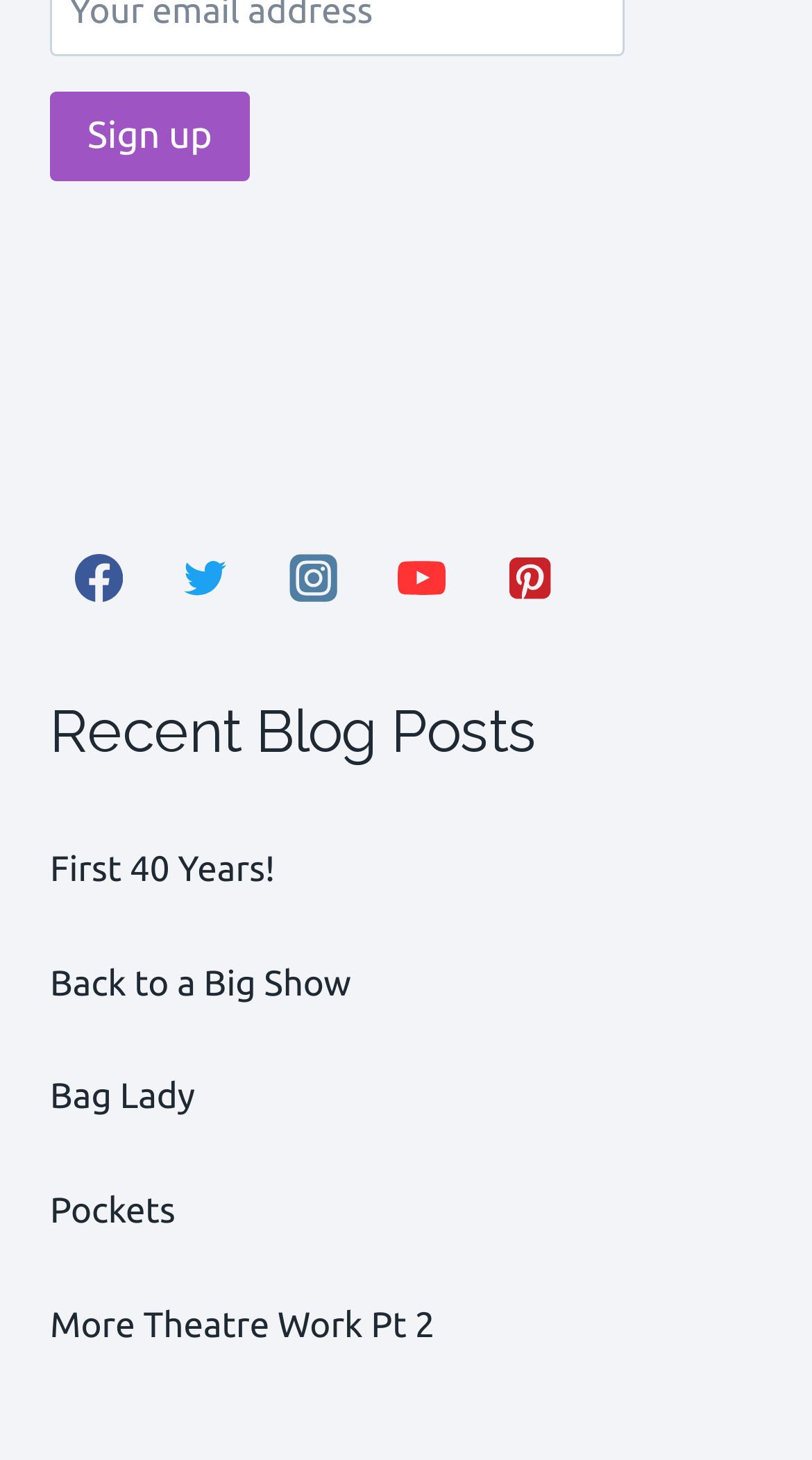Please identify the bounding box coordinates of the region to click in order to complete the given instruction: "Check the 'Larp' tag". The coordinates should be four float numbers between 0 and 1, i.e., [left, top, right, bottom].

None